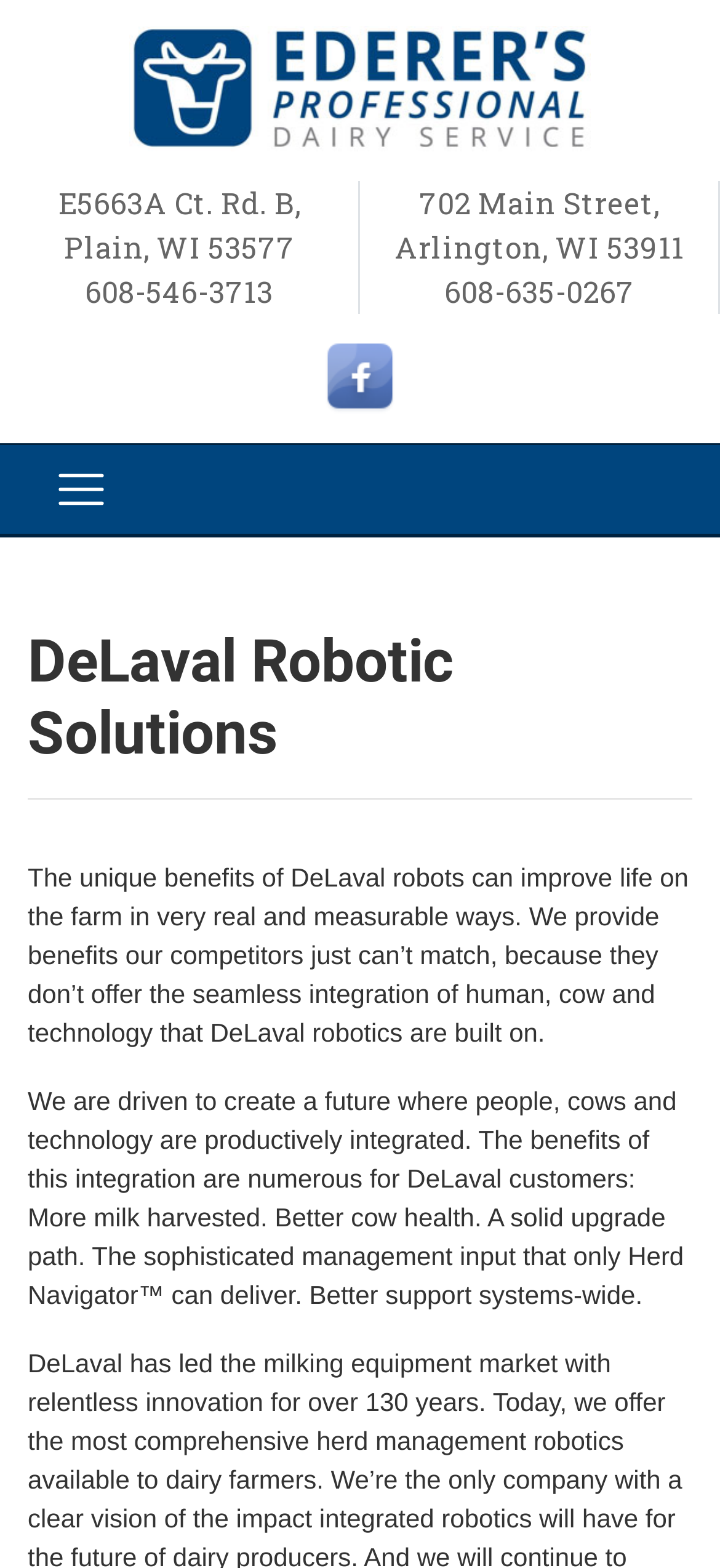Please give a one-word or short phrase response to the following question: 
How many benefits of DeLaval robots are mentioned?

5